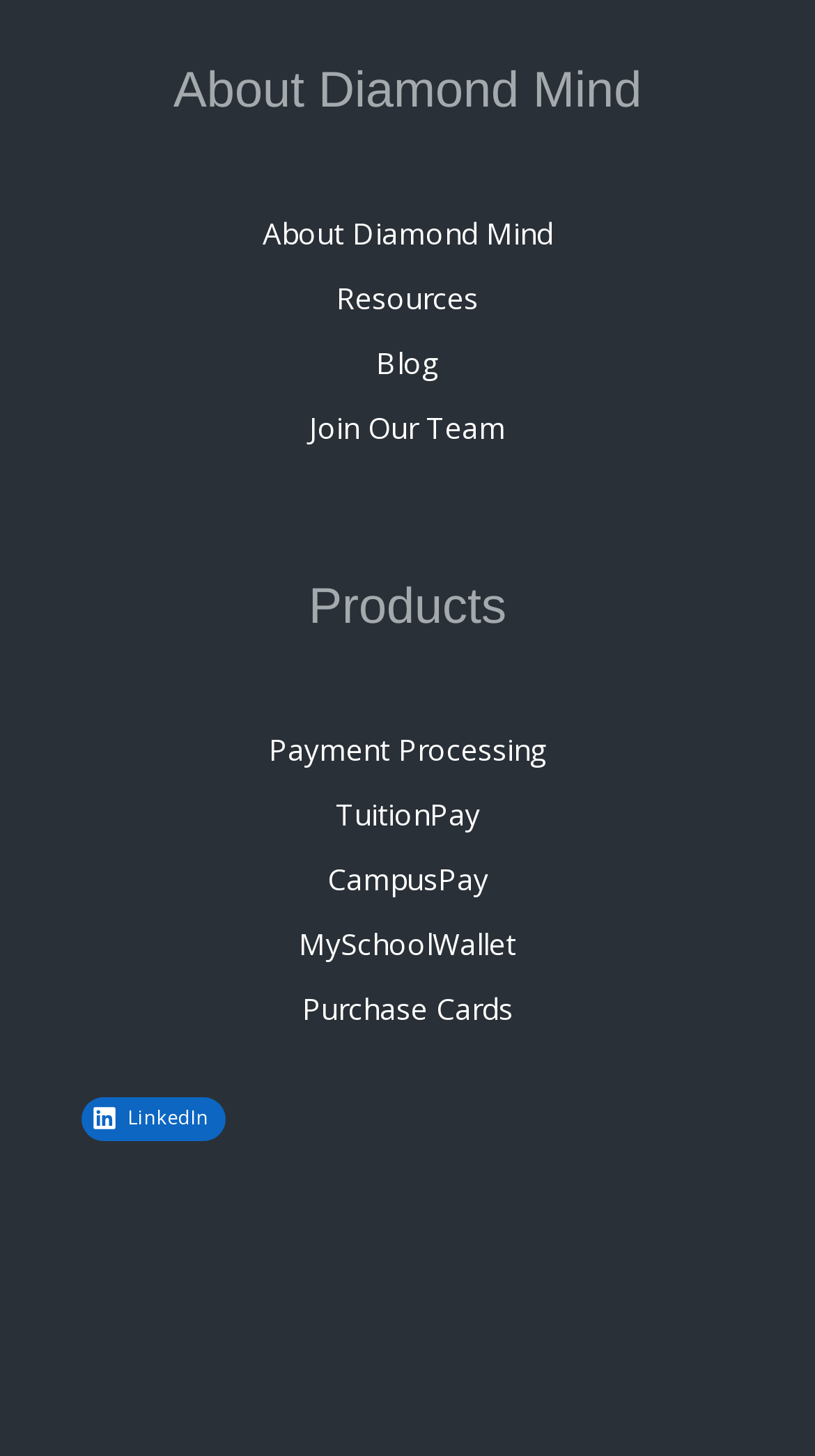Please find the bounding box coordinates of the element's region to be clicked to carry out this instruction: "view linkedin profile".

[0.1, 0.753, 0.277, 0.783]